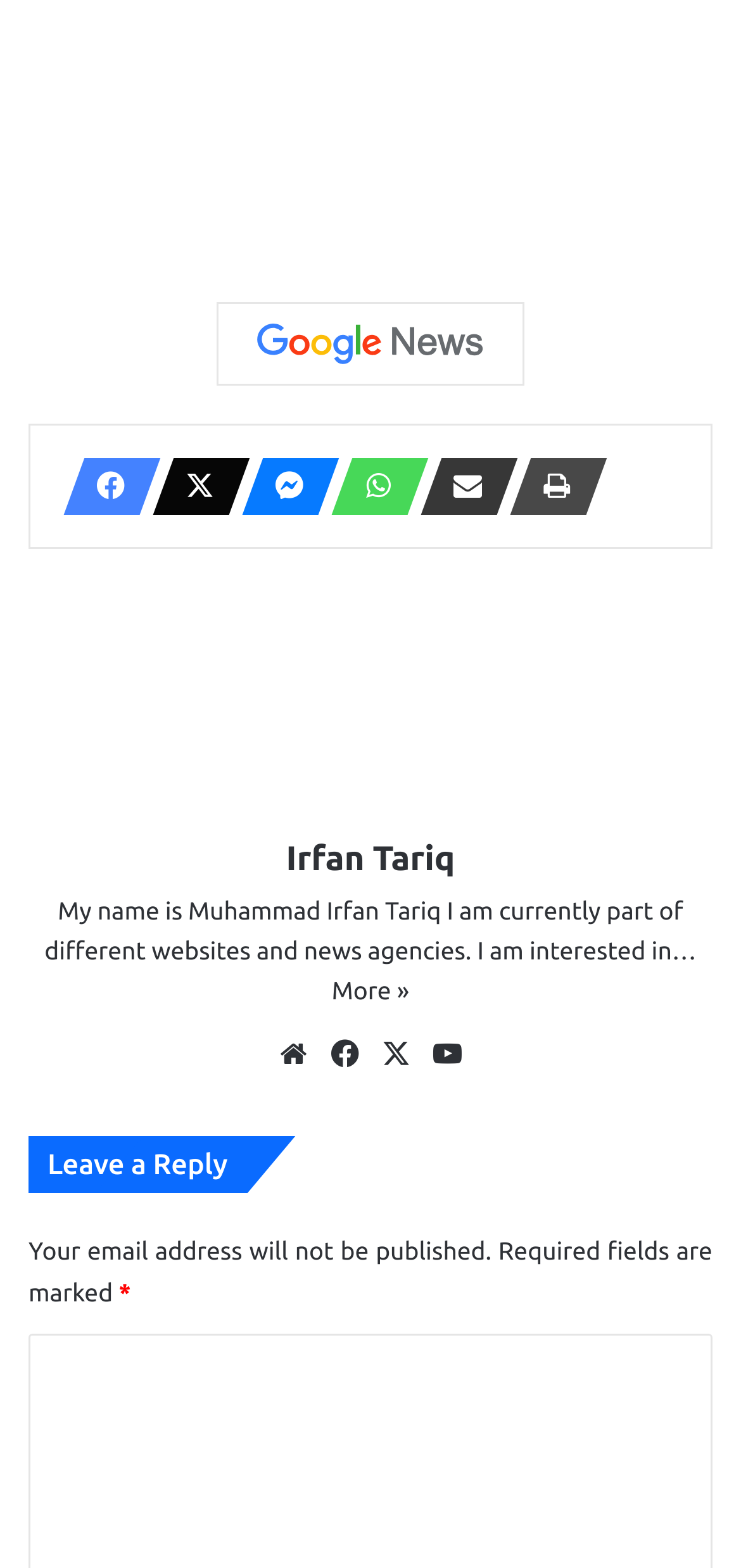Determine the bounding box coordinates of the clickable element necessary to fulfill the instruction: "Click on the Google News link". Provide the coordinates as four float numbers within the 0 to 1 range, i.e., [left, top, right, bottom].

[0.292, 0.192, 0.708, 0.246]